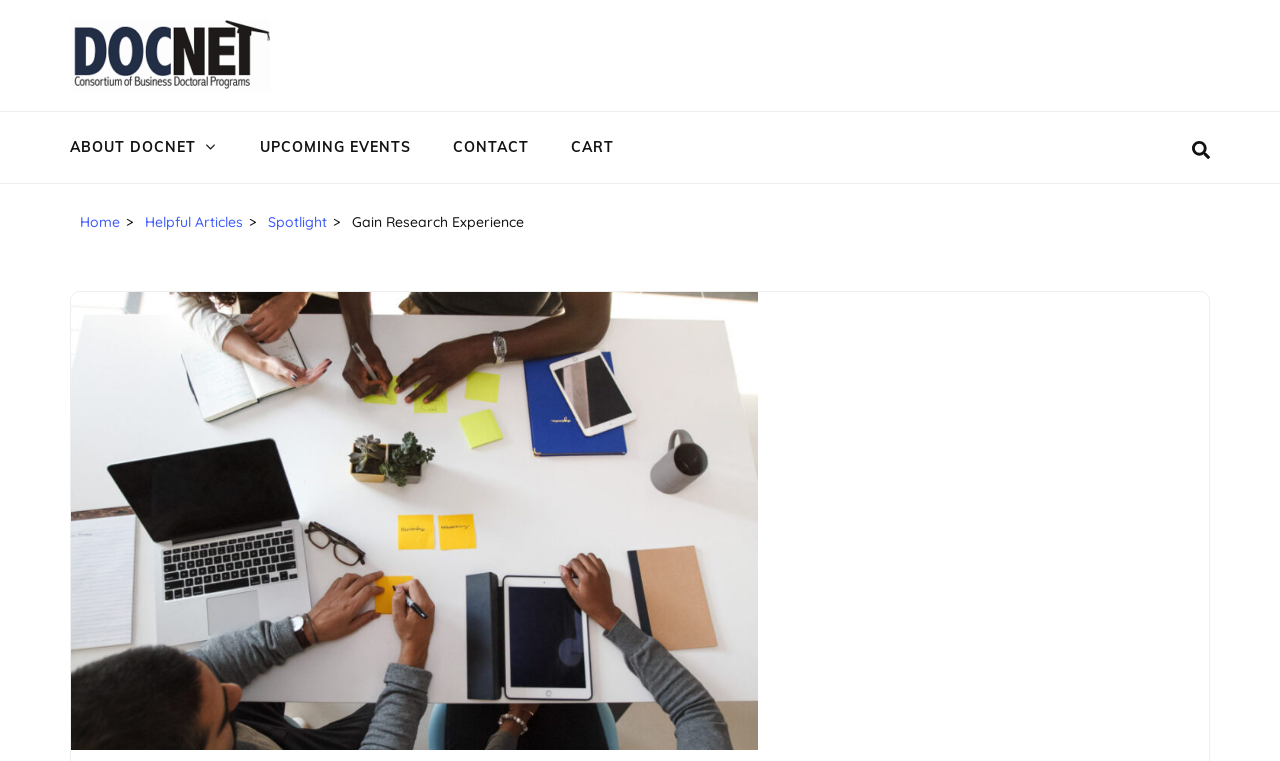Please find the bounding box coordinates of the section that needs to be clicked to achieve this instruction: "go to DocNet Business Schools homepage".

[0.055, 0.026, 0.223, 0.12]